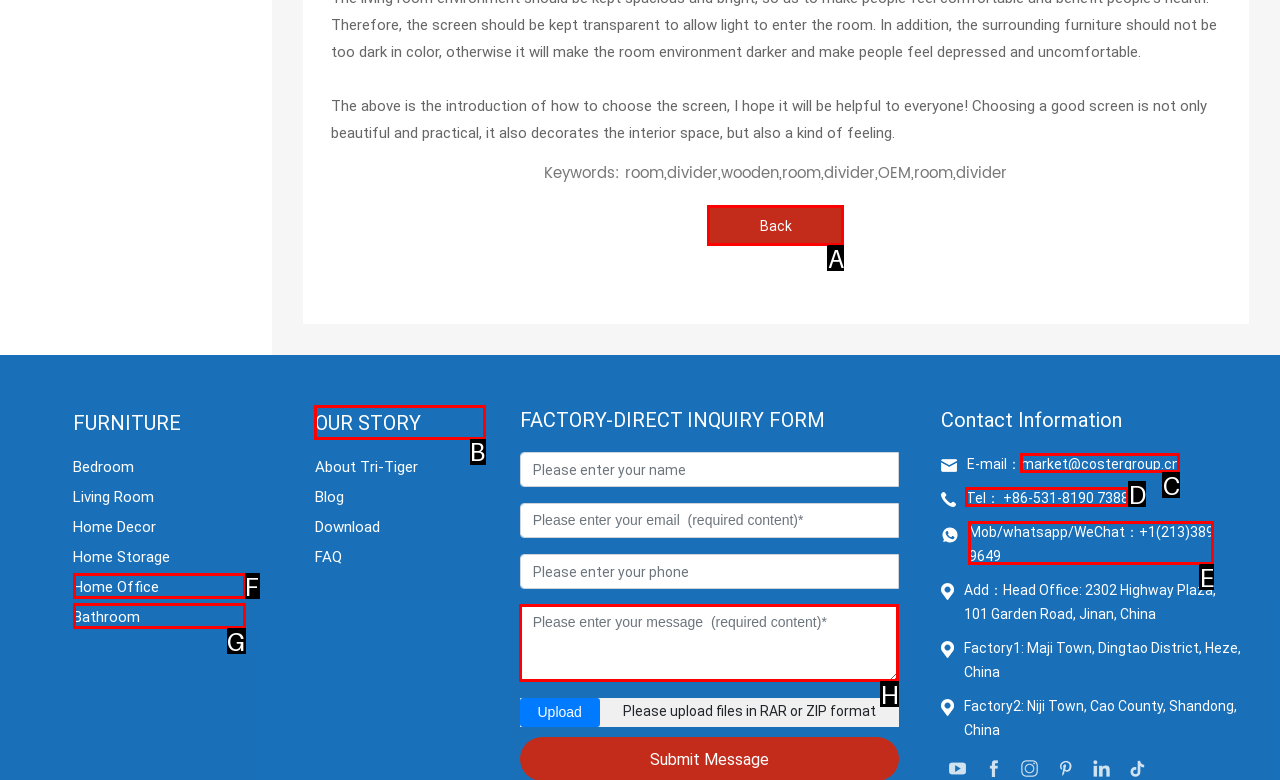Point out the UI element to be clicked for this instruction: Click on the 'OUR STORY' link. Provide the answer as the letter of the chosen element.

B